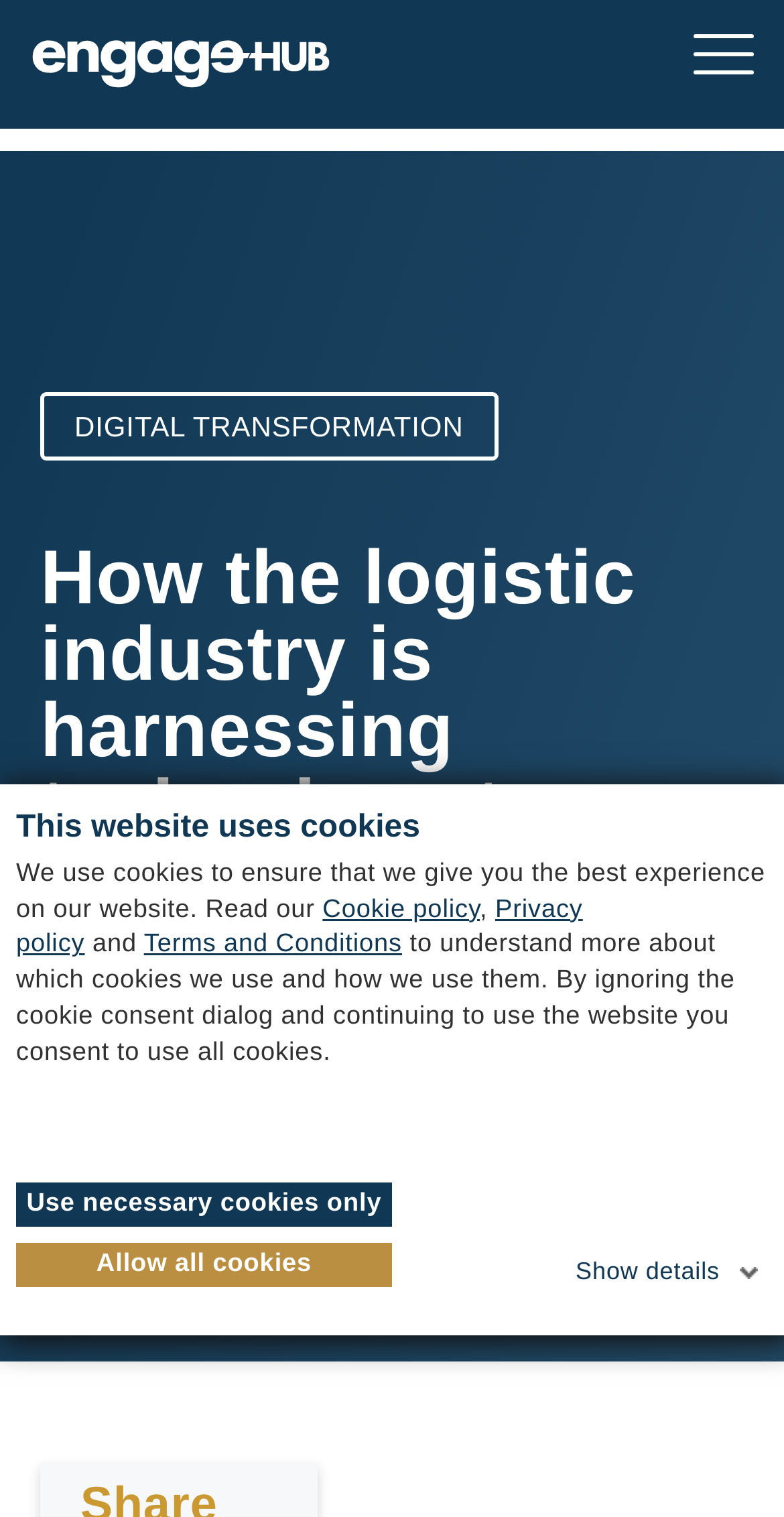What is the date of the article?
Can you provide an in-depth and detailed response to the question?

I found the date of the article by looking at the static text element located at the bottom of the page, which says '22 August 2016'.